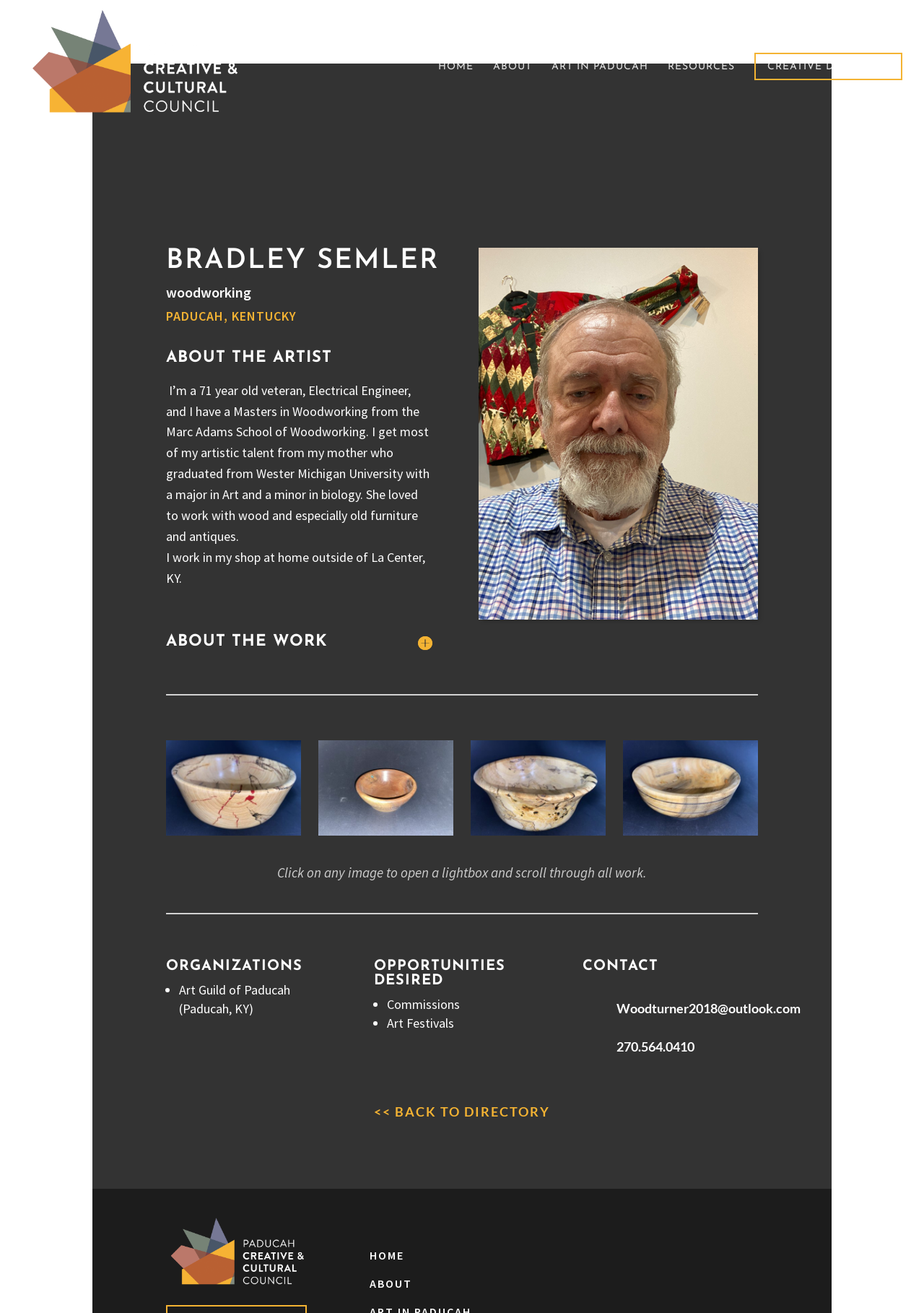Determine the bounding box coordinates of the UI element described by: "Art in Paducah".

[0.597, 0.047, 0.702, 0.095]